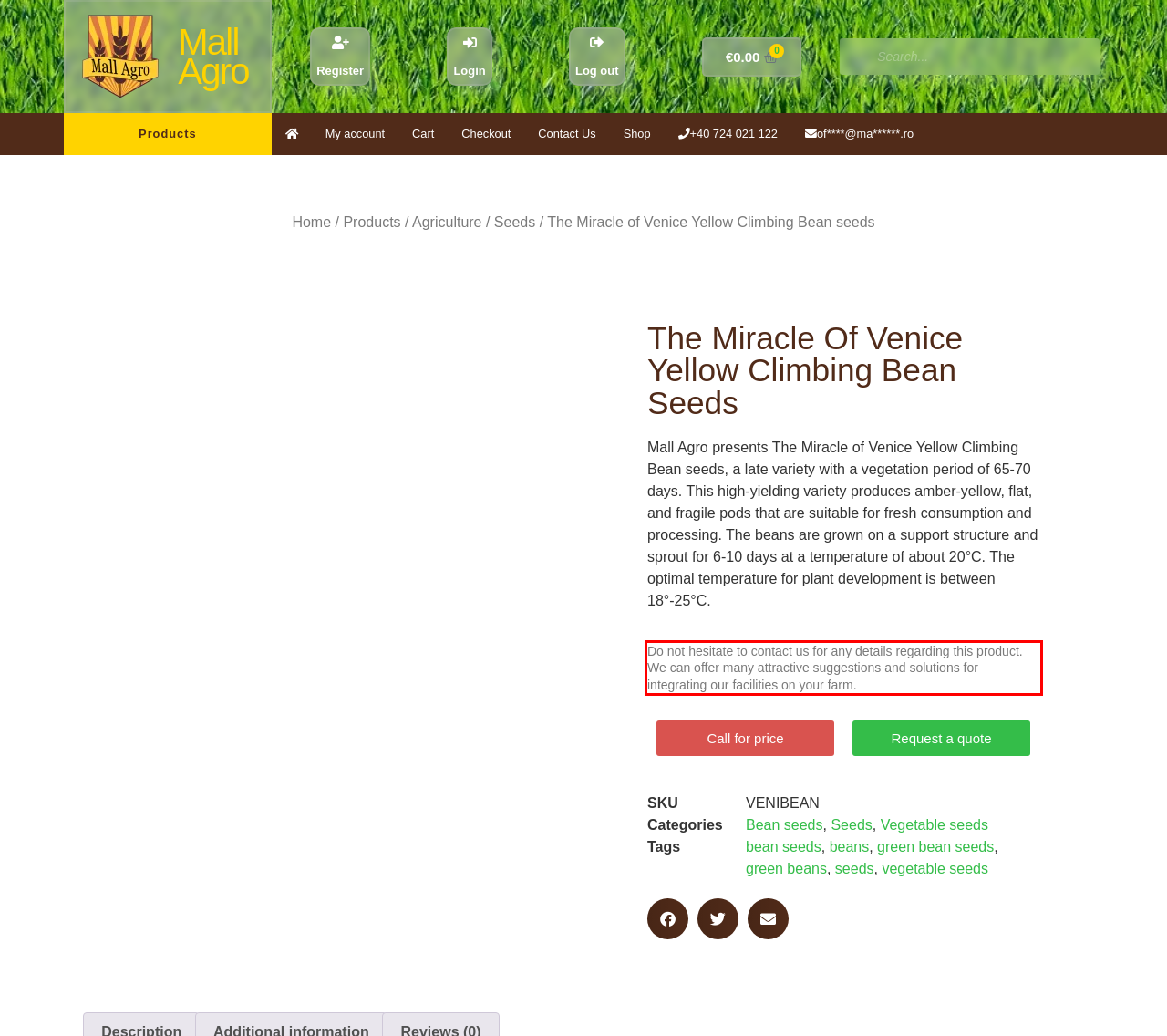Identify the text within the red bounding box on the webpage screenshot and generate the extracted text content.

Do not hesitate to contact us for any details regarding this product. We can offer many attractive suggestions and solutions for integrating our facilities on your farm.